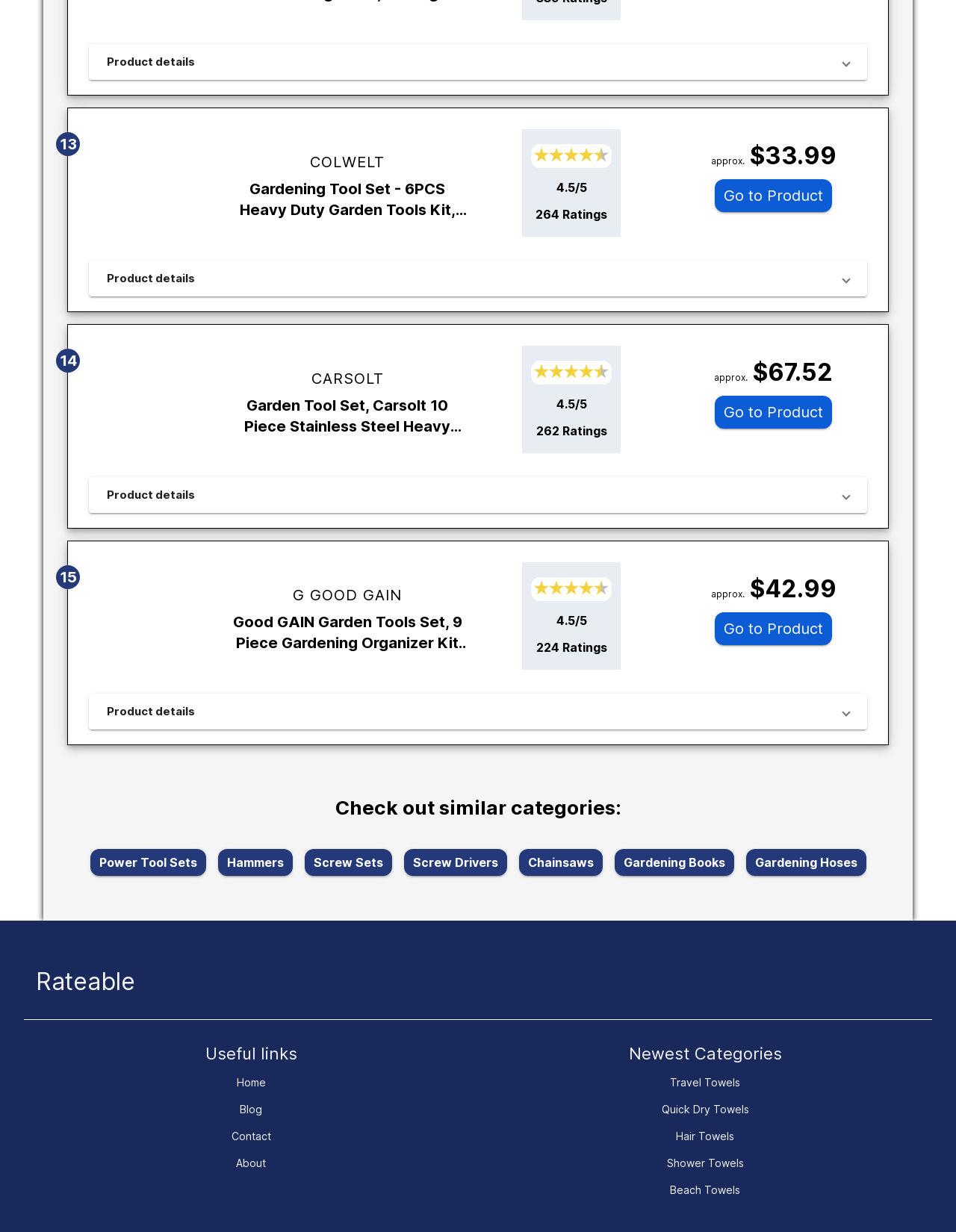What is the price of the second product?
Could you answer the question with a detailed and thorough explanation?

The price of the second product can be found by looking at the static text '$67.52' which is located next to the text 'approx.'.